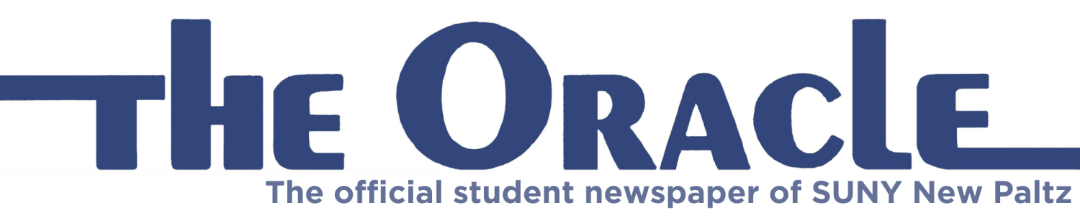Refer to the image and offer a detailed explanation in response to the question: What is the university associated with the newspaper?

The university associated with the newspaper is obtained by reading the smaller font below the title, which states 'The official student newspaper of SUNY New Paltz', indicating the newspaper's connection to the university.